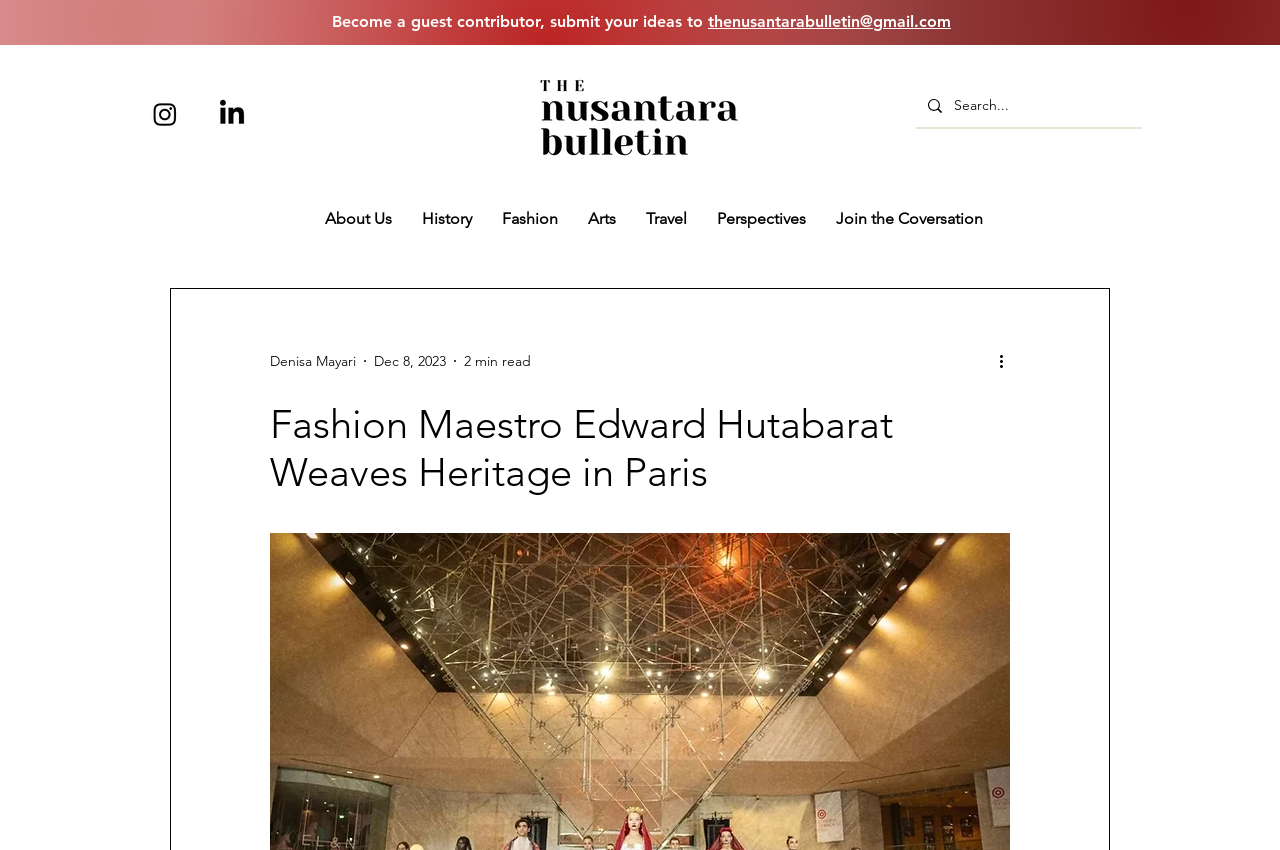What social media platforms are listed in the social bar?
From the screenshot, supply a one-word or short-phrase answer.

Instagram, LinkedIn